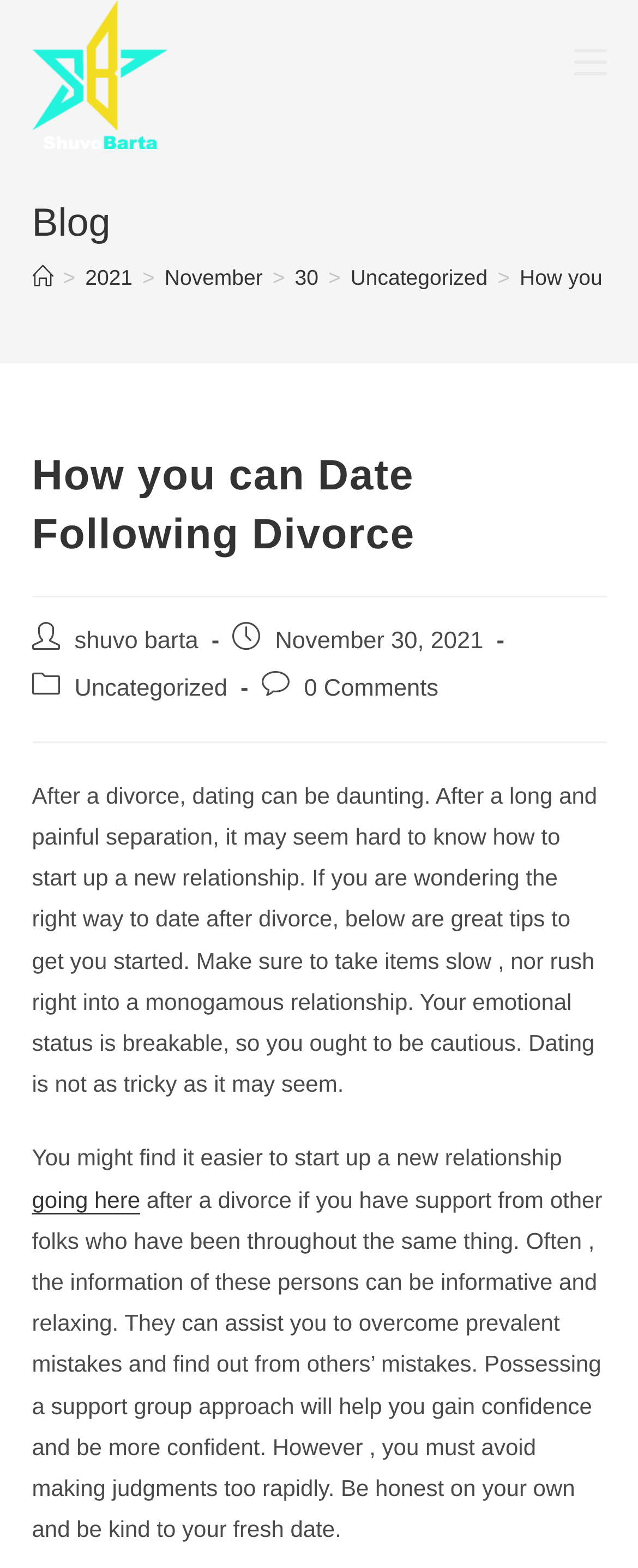Please identify the coordinates of the bounding box for the clickable region that will accomplish this instruction: "Visit the author's page".

[0.117, 0.401, 0.311, 0.418]